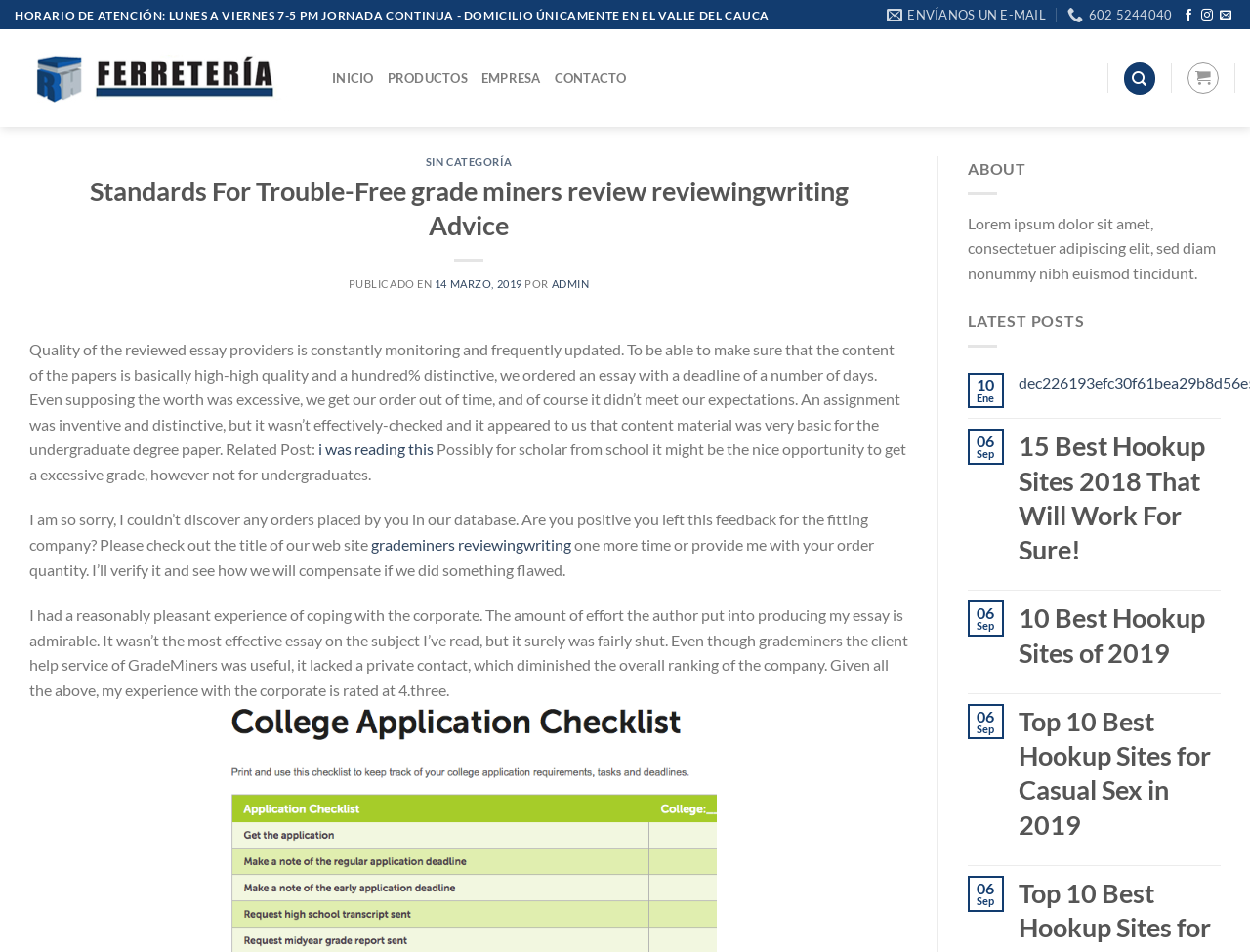Provide a brief response to the question using a single word or phrase: 
What is the category of the article?

SIN CATEGORÍA